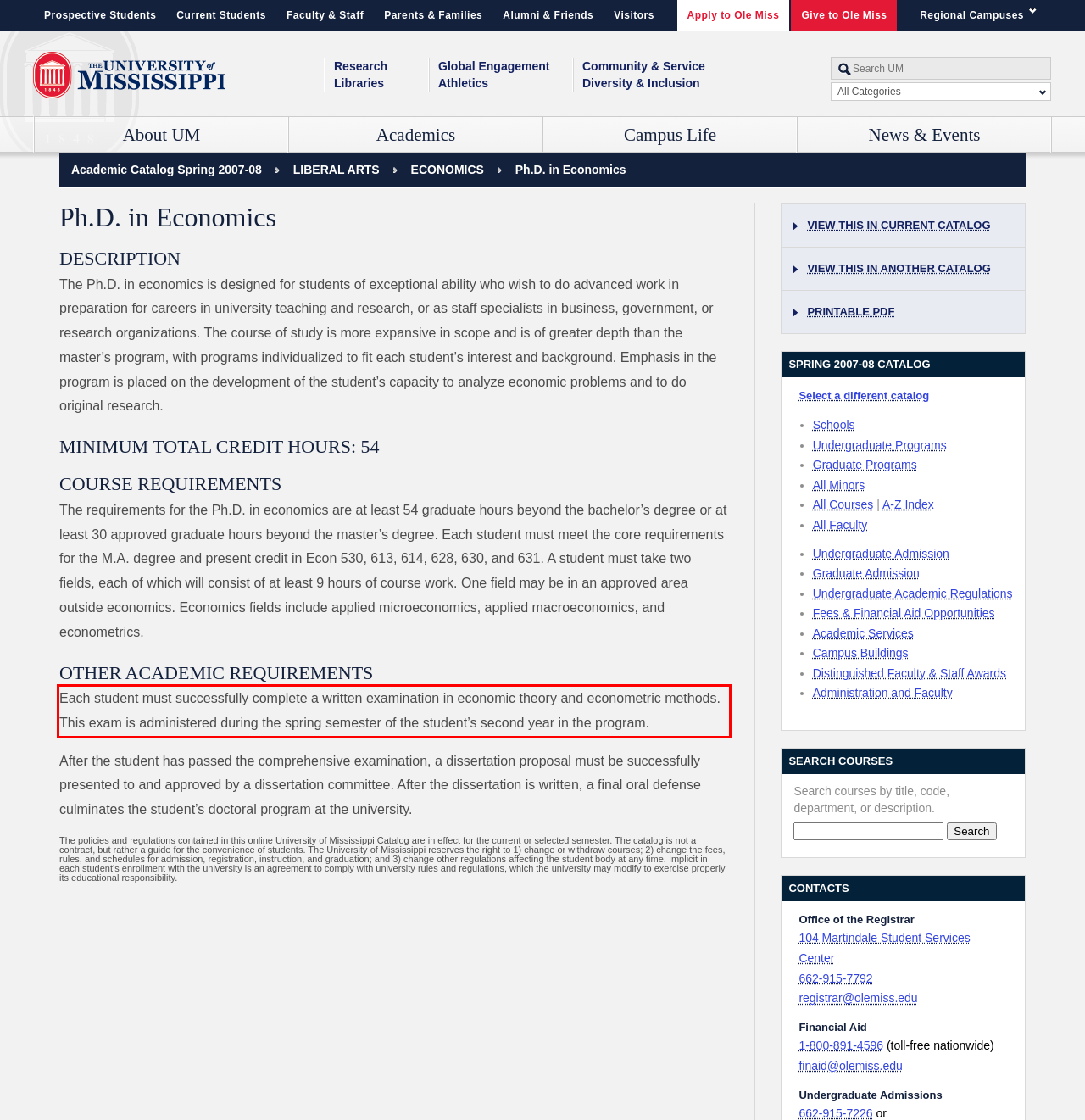From the provided screenshot, extract the text content that is enclosed within the red bounding box.

Each student must successfully complete a written examination in economic theory and econometric methods. This exam is administered during the spring semester of the student’s second year in the program.